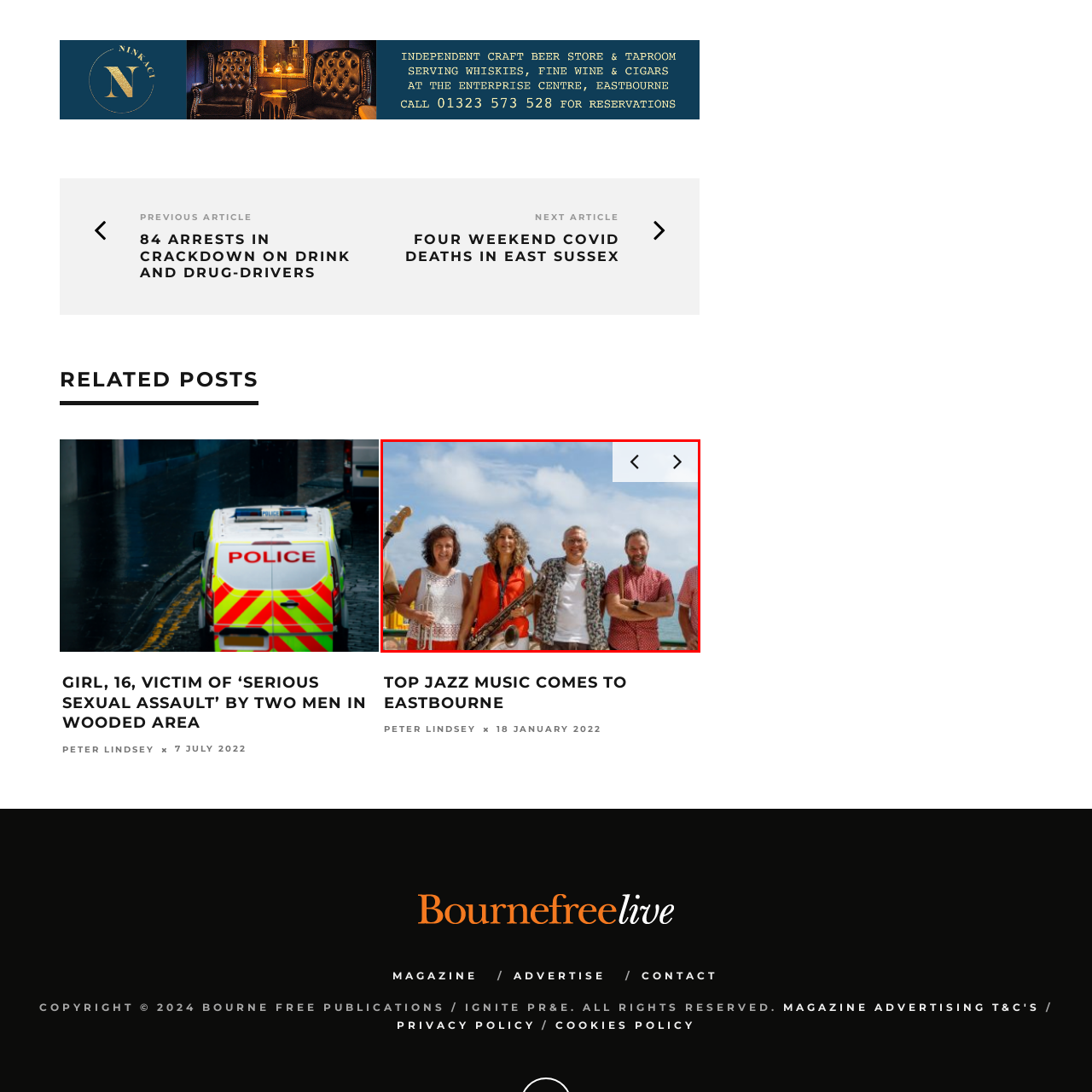Focus on the image within the purple boundary, What is the weather like in the scene? 
Answer briefly using one word or phrase.

partly cloudy